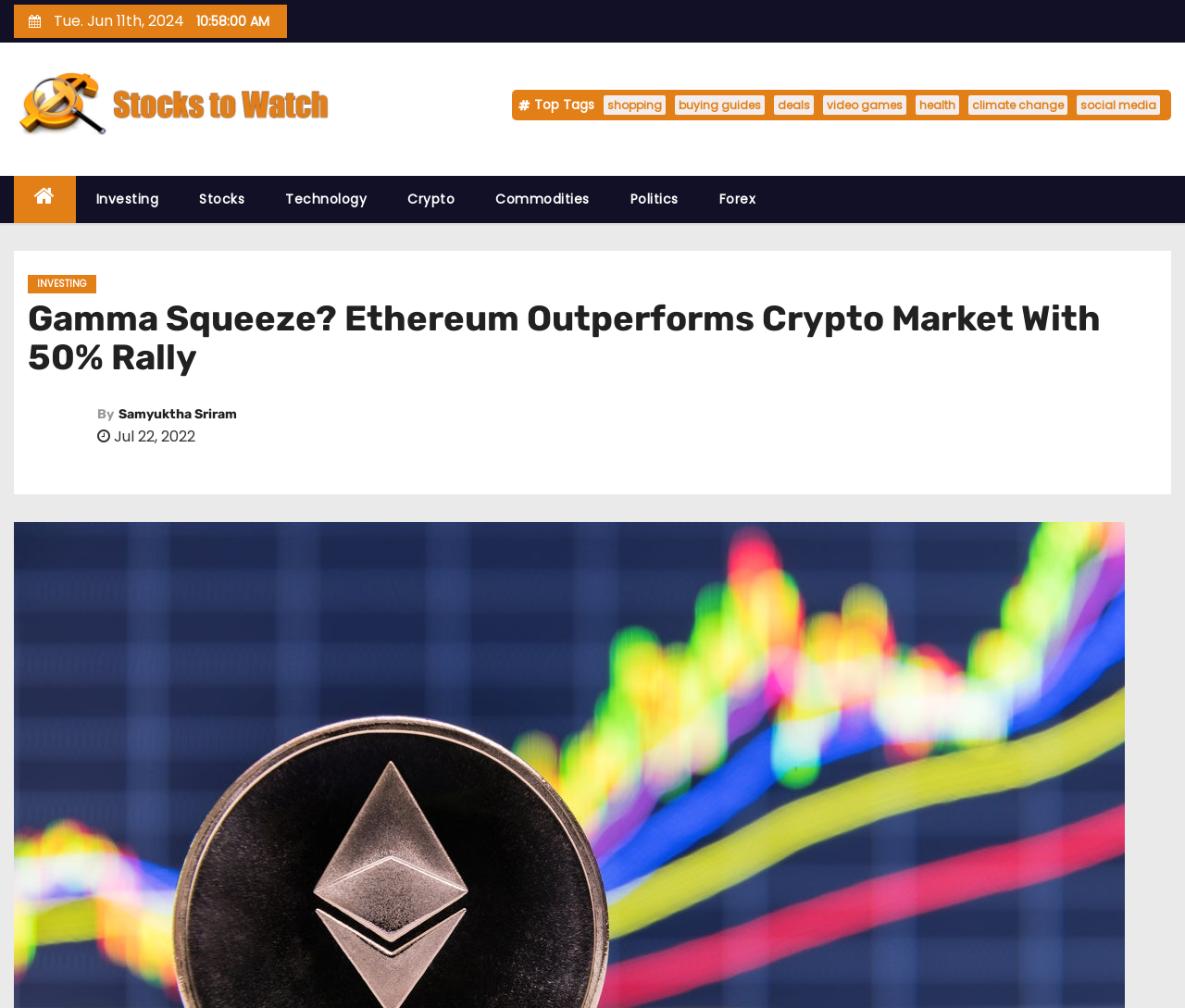What is the topic of the main heading?
Could you answer the question in a detailed manner, providing as much information as possible?

I analyzed the main heading element with the text 'Gamma Squeeze? Ethereum Outperforms Crypto Market With 50% Rally' and determined that the topic is related to Ethereum, which is a cryptocurrency.